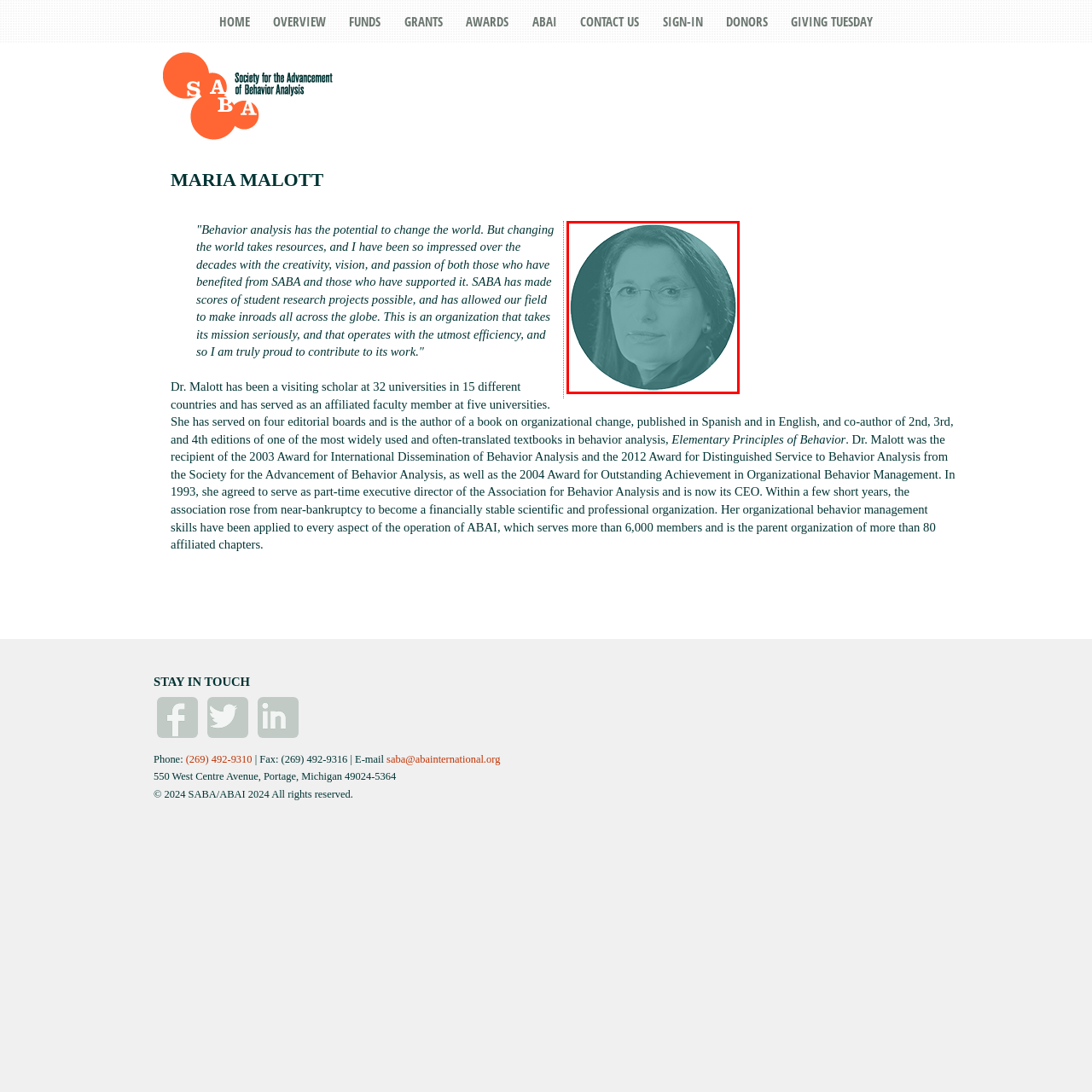Elaborate on the scene depicted within the red bounding box in the image.

The image features a professional portrait of Dr. Maria Malott, a prominent figure in the field of behavior analysis. In the circular frame, Dr. Malott is depicted with a serious yet approachable expression, framed by her long, dark hair. She wears glasses, which enhance her scholarly demeanor. The image's muted teal tone gives it a contemporary feel, reflecting her modern approach to educational practices and organizational management in behavior analysis. Dr. Malott is recognized for her significant contributions to the field, including her role as an executive director and CEO of the Association for Behavior Analysis International, underscoring her commitment to advancing behavioral science globally.